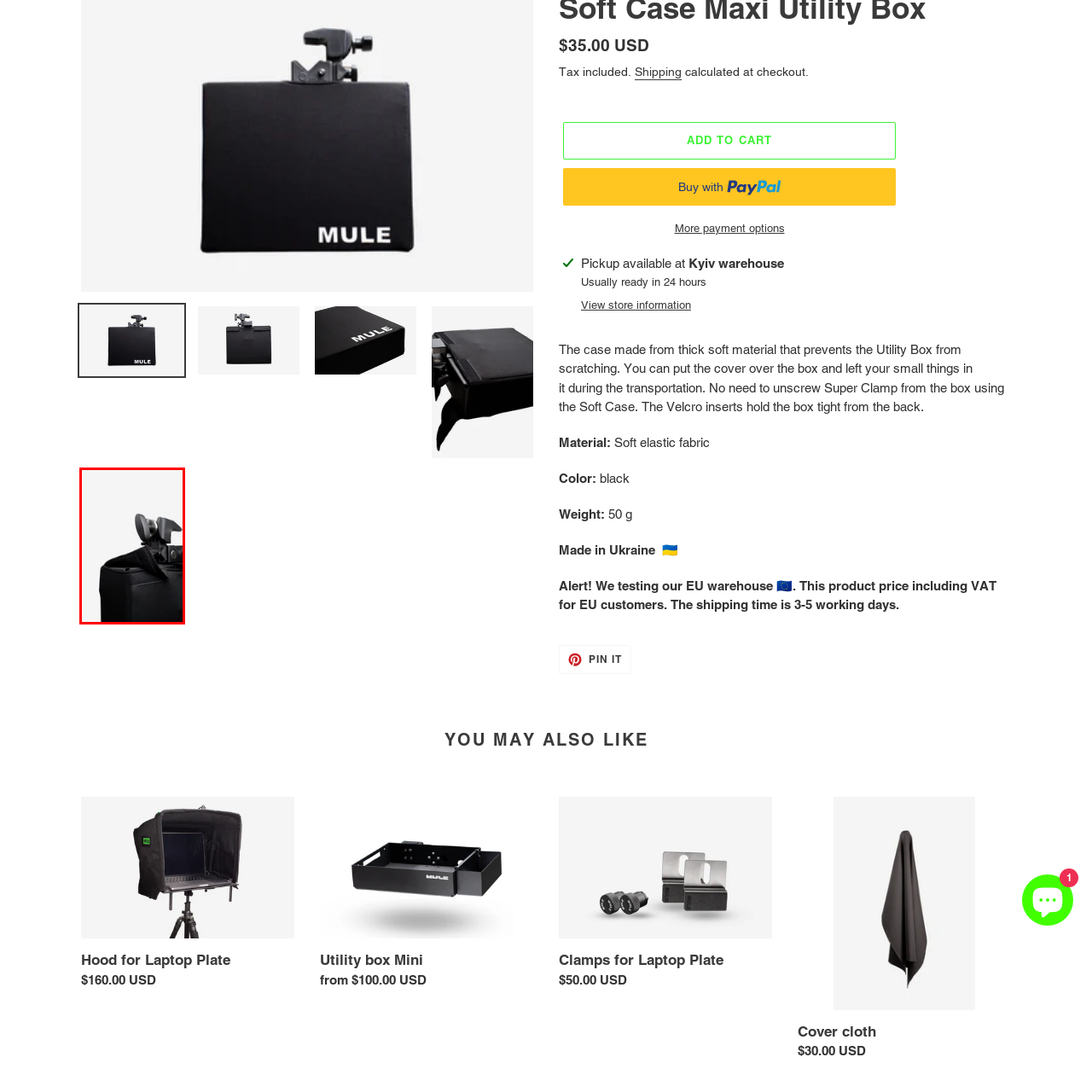Check the content in the red bounding box and reply to the question using a single word or phrase:
What is the ideal use of the Soft Case Maxi Utility Box?

Outdoor activities or professional use